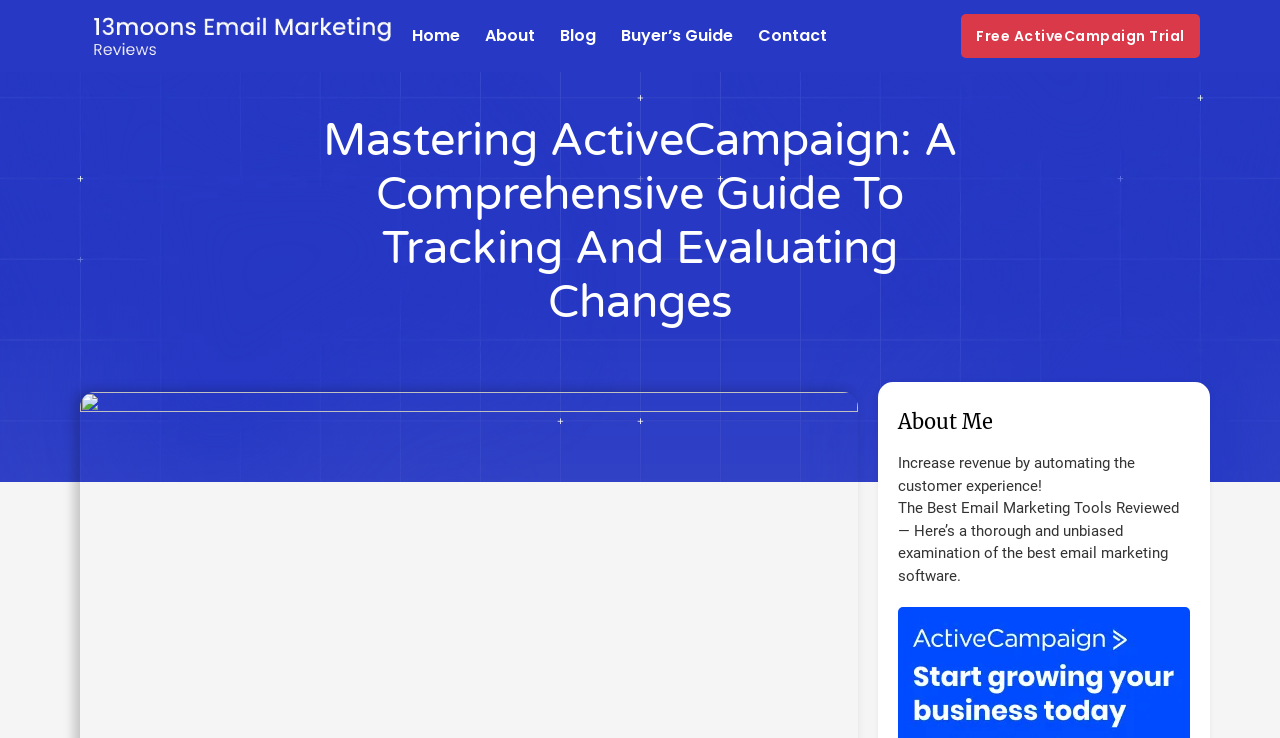Describe all the key features of the webpage in detail.

The webpage is a comprehensive guide to tracking and evaluating changes in ActiveCampaign, a marketing automation platform. At the top of the page, there is a navigation menu with six links: "Home", "About", "Blog", "Buyer's Guide", "Contact", and "Free ActiveCampaign Trial", which is positioned slightly below the others. 

Below the navigation menu, there is a main heading that reads "Mastering ActiveCampaign: A Comprehensive Guide To Tracking And Evaluating Changes". This heading is centered on the page and takes up a significant amount of vertical space.

On the right side of the page, there is a section with two headings and two paragraphs of text. The first heading is "About Me", and the second heading is not explicitly stated but appears to be related to email marketing tools. The first paragraph of text promotes the benefits of automating the customer experience, while the second paragraph describes a review of email marketing software.

Overall, the webpage appears to be a resource for individuals looking to learn more about ActiveCampaign and its capabilities, with a focus on tracking and evaluating changes.